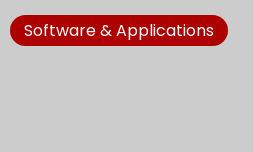What is the purpose of the button?
Please give a detailed and elaborate answer to the question based on the image.

This button likely serves as a navigational link, directing users to a section or category related to software tools and applications, perhaps aimed at enhancing user engagement and providing easy access to relevant resources in the digital landscape, which suggests that the purpose of the button is to act as a navigational link.